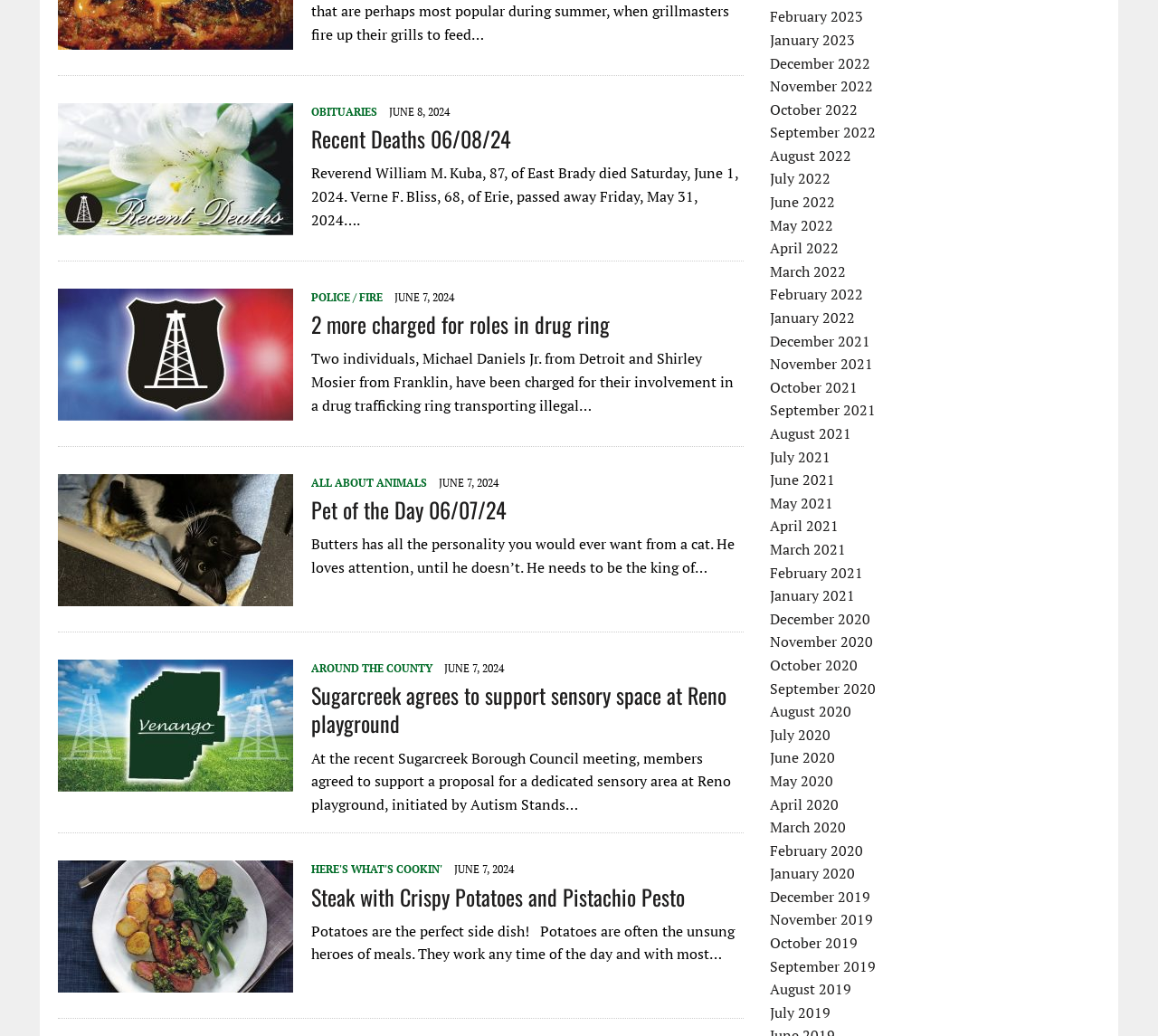What is the category of the fourth article?
Please provide a single word or phrase as your answer based on the screenshot.

AROUND THE COUNTY